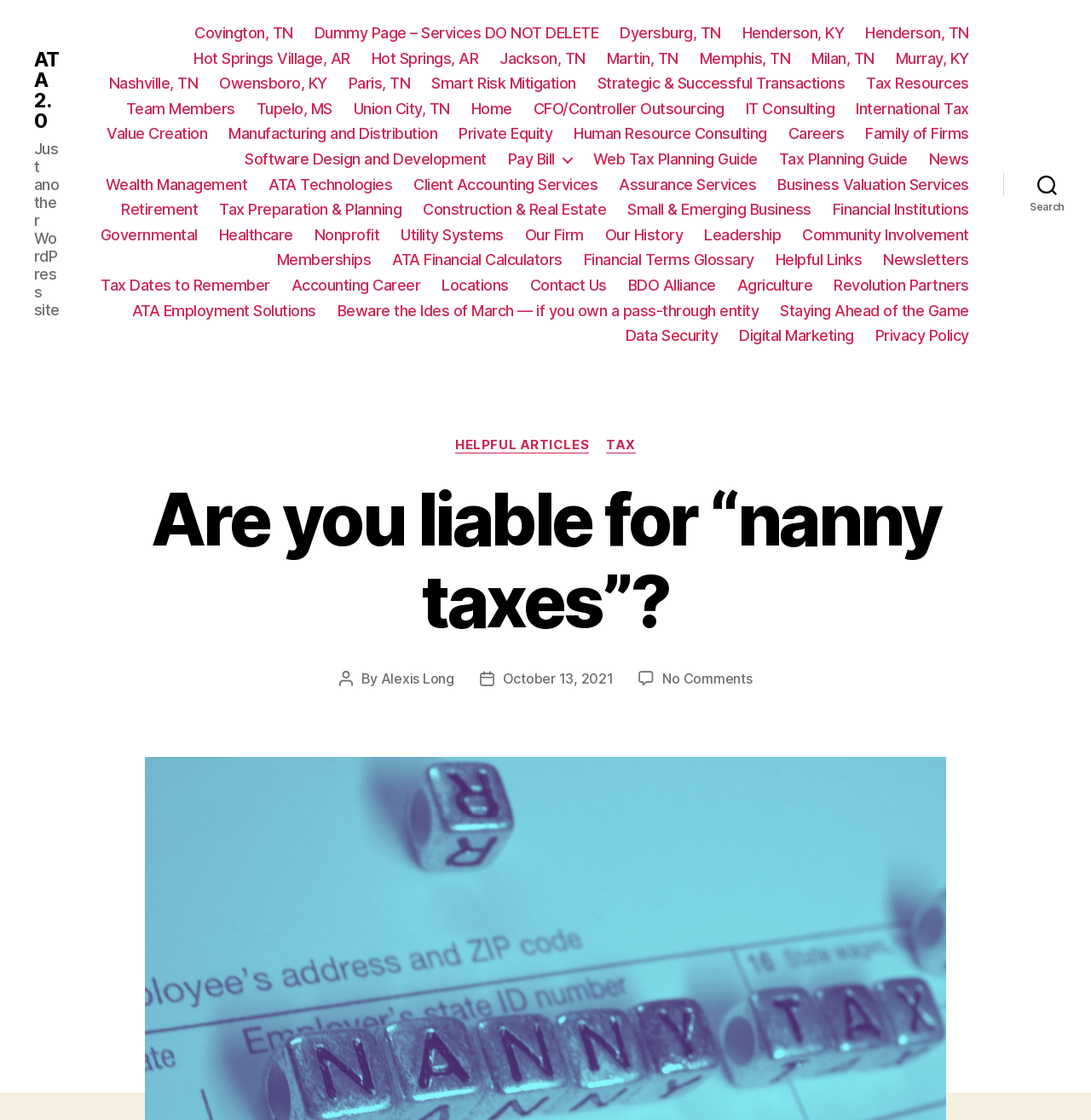How many links are there in the navigation menu?
Ensure your answer is thorough and detailed.

The navigation menu is located at the top of the webpage, and it contains 43 links to different pages, including 'Covington, TN', 'Dummy Page – Services DO NOT DELETE', and 'Tax Resources'.